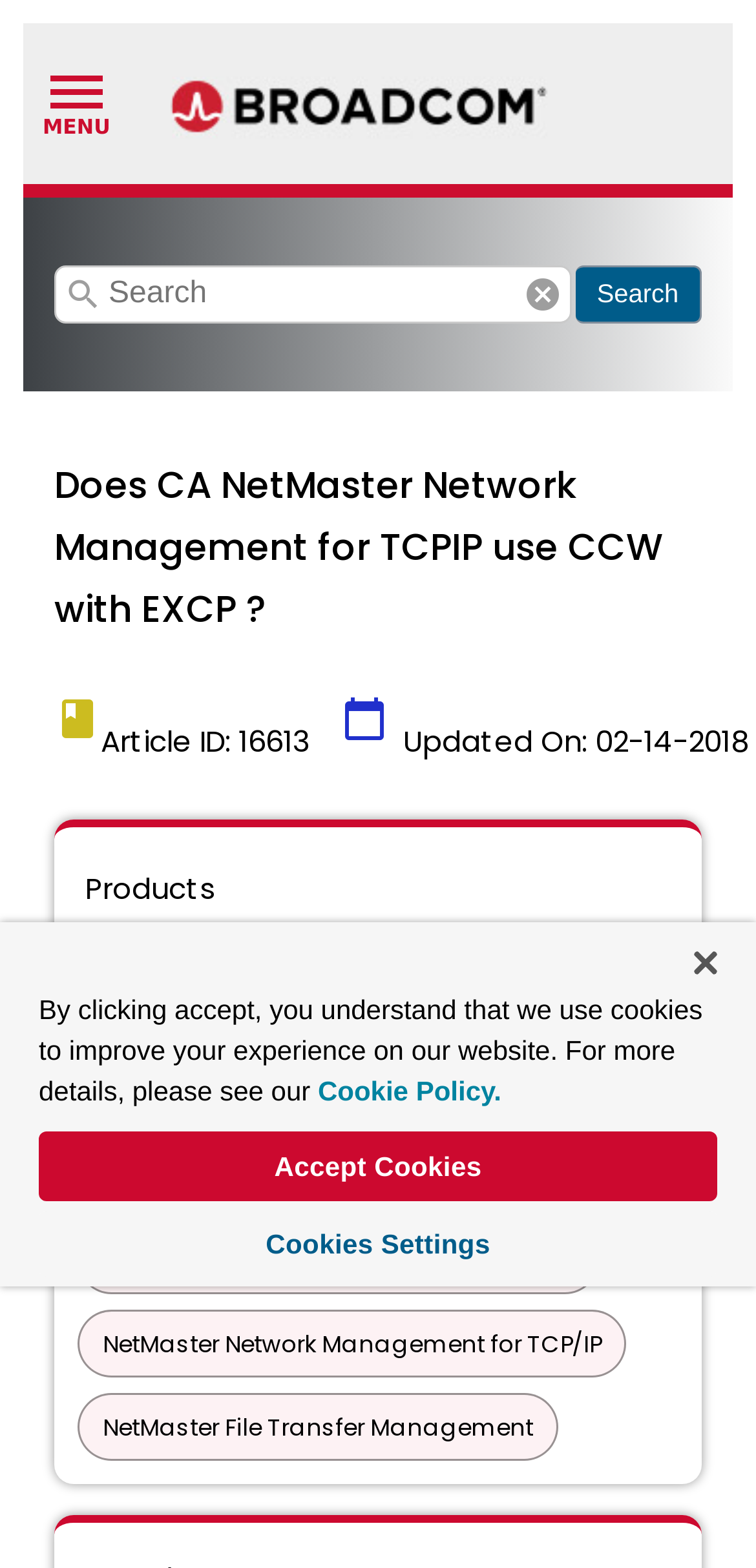Look at the image and answer the question in detail:
What is the type of management mentioned in the webpage title?

I found the type of management mentioned in the webpage title by looking at the root element of the webpage. The title is 'Does CA NetMaster Network Management for TCPIP use CCW with EXCP?' which indicates that the type of management mentioned is Network Management.